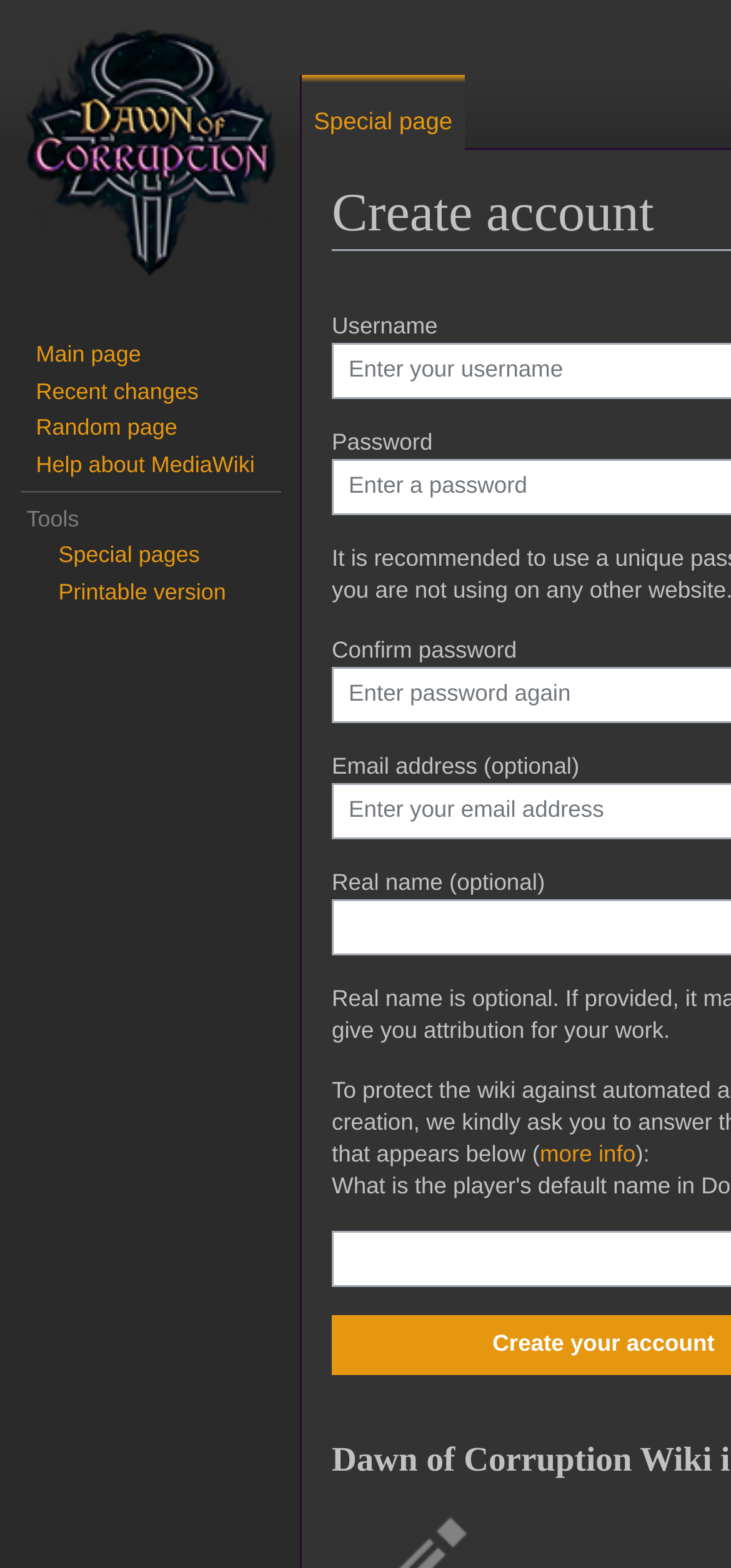Pinpoint the bounding box coordinates of the element to be clicked to execute the instruction: "jump to navigation".

[0.602, 0.184, 0.765, 0.203]